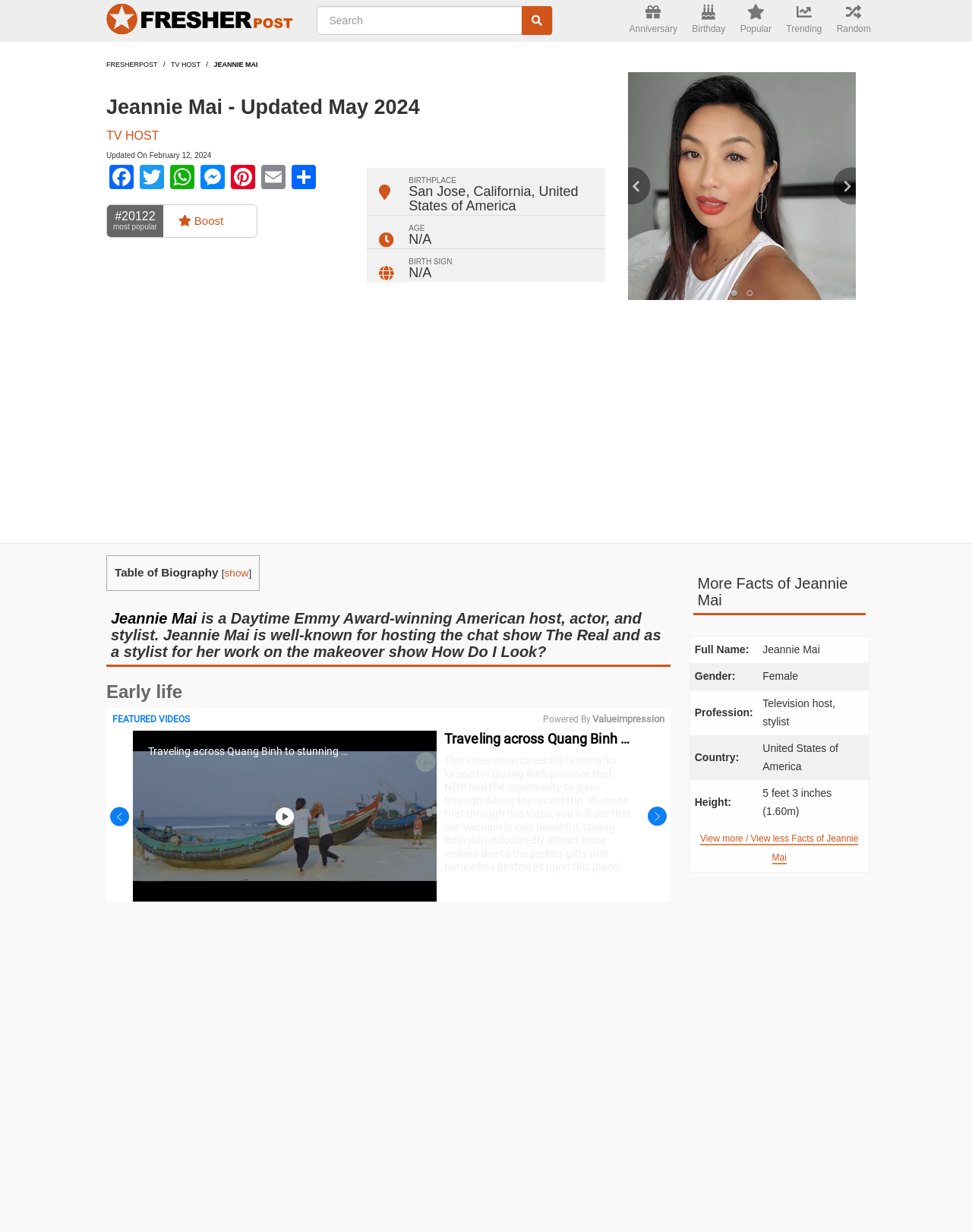What is the name of the chat show Jeannie Mai hosts?
Please respond to the question with a detailed and well-explained answer.

I found this information in the paragraph under the main heading, where it mentions that Jeannie Mai is well-known for hosting the chat show 'The Real'.